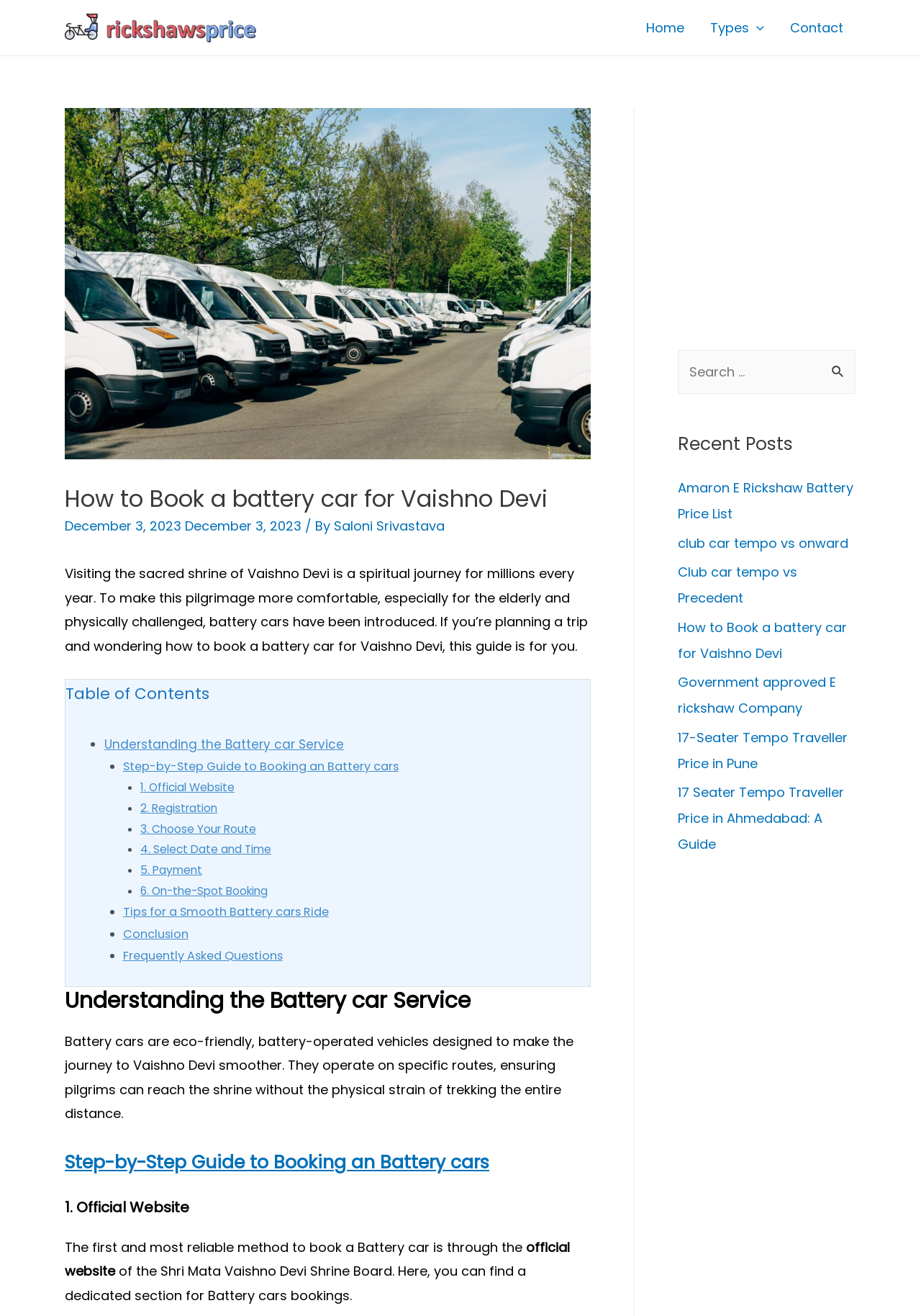Explain the webpage in detail, including its primary components.

This webpage is a comprehensive guide on how to book a battery car for Vaishno Devi pilgrimage. At the top, there is a navigation menu with links to "Home", "Types", and "Contact". Below the navigation menu, there is a header section with a heading "How to Book a battery car for Vaishno Devi" and a subheading with the date "December 3, 2023". 

To the right of the header section, there is a search bar with a search button. Below the search bar, there is a section titled "Recent Posts" with links to several articles related to battery cars and e-rickshaws.

The main content of the webpage is divided into sections, each with a heading and descriptive text. The sections include "Understanding the Battery car Service", "Step-by-Step Guide to Booking an Battery cars", and "Tips for a Smooth Battery cars Ride". Each section provides detailed information on the topic, with links to relevant pages.

There are also several links to other articles and guides throughout the webpage, including a table of contents with links to different sections of the guide. The webpage has a total of 7 images, including icons and logos, and several links to other pages and websites.